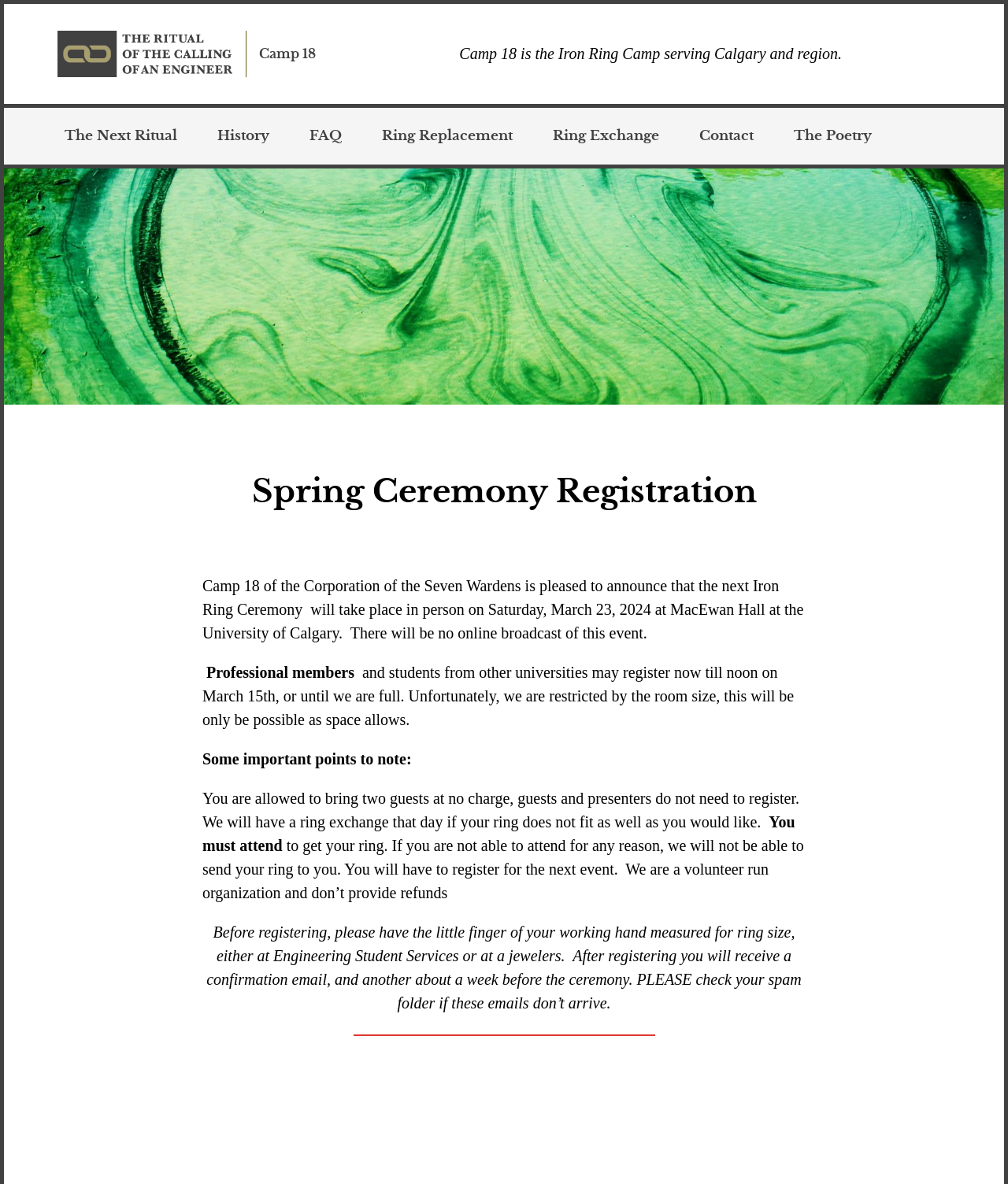What is the date of the next Iron Ring Ceremony? Based on the image, give a response in one word or a short phrase.

March 23, 2024